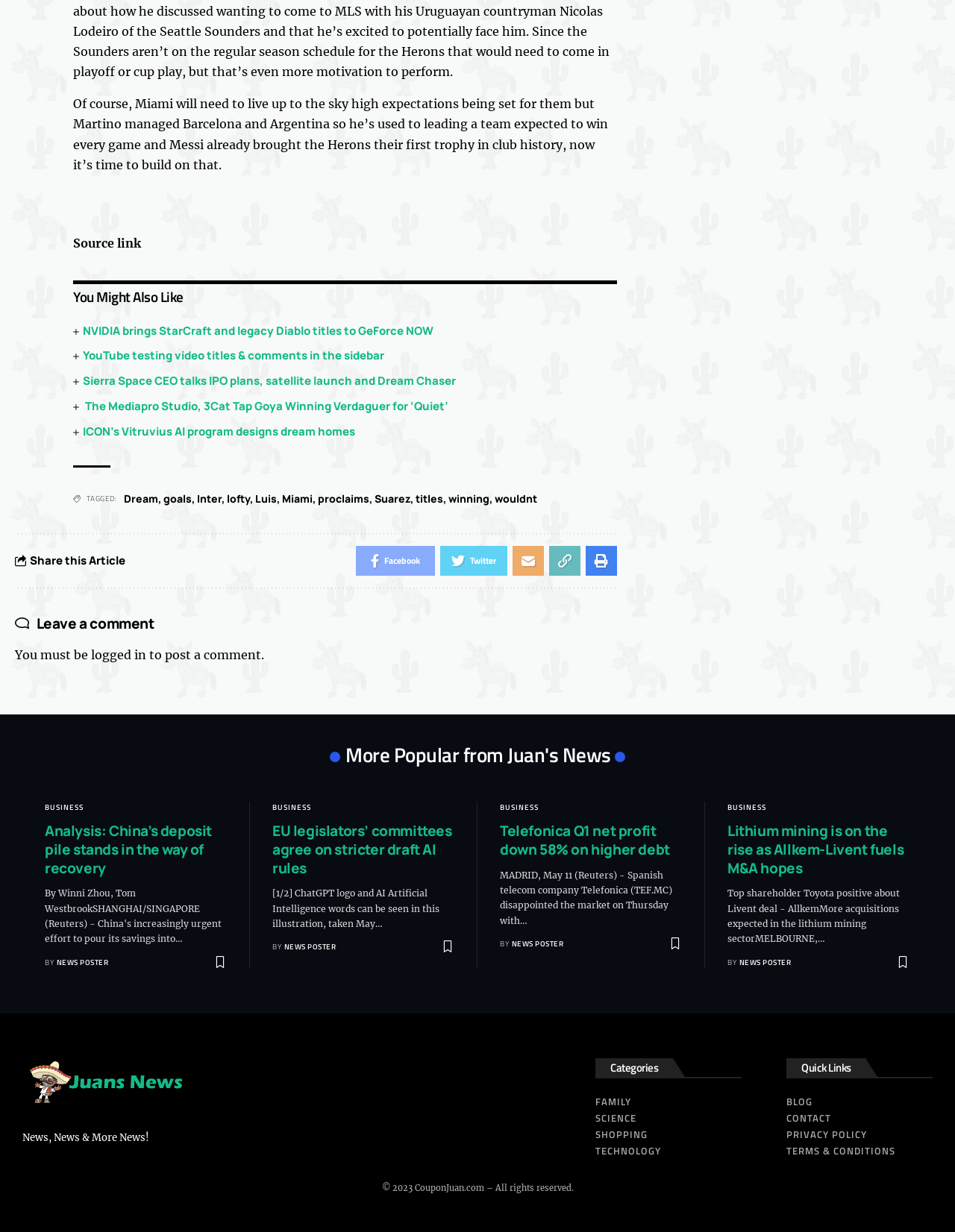Please locate the bounding box coordinates of the element that needs to be clicked to achieve the following instruction: "View more news in the 'BUSINESS' category". The coordinates should be four float numbers between 0 and 1, i.e., [left, top, right, bottom].

[0.047, 0.651, 0.088, 0.66]